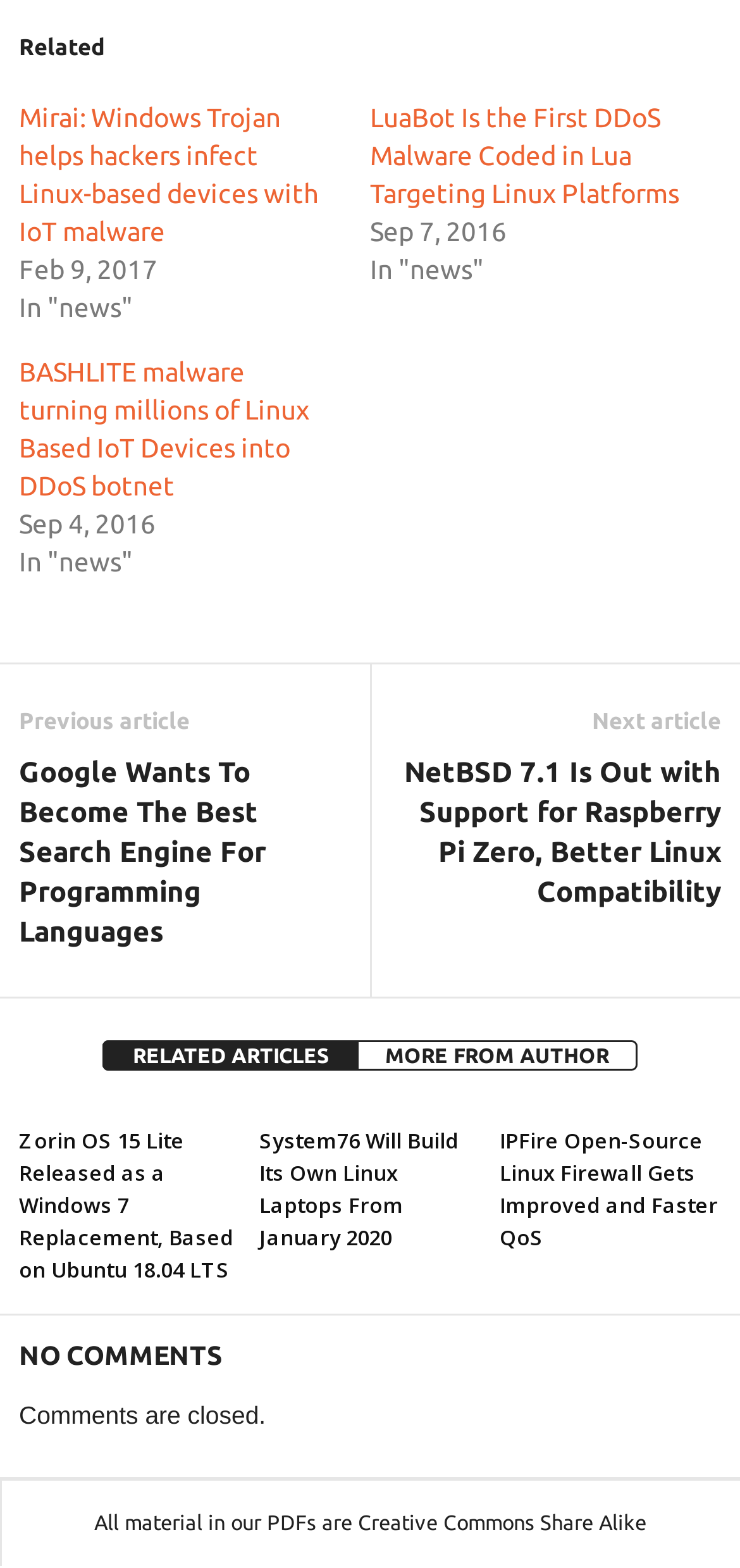Identify the bounding box coordinates of the area you need to click to perform the following instruction: "Check out IPFire Open-Source Linux Firewall".

[0.675, 0.718, 0.97, 0.798]